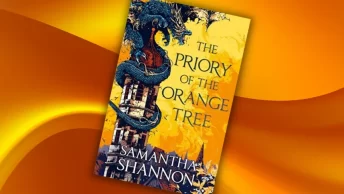What is the title of the book displayed on the cover?
Please provide a single word or phrase in response based on the screenshot.

The Priory of the Orange Tree